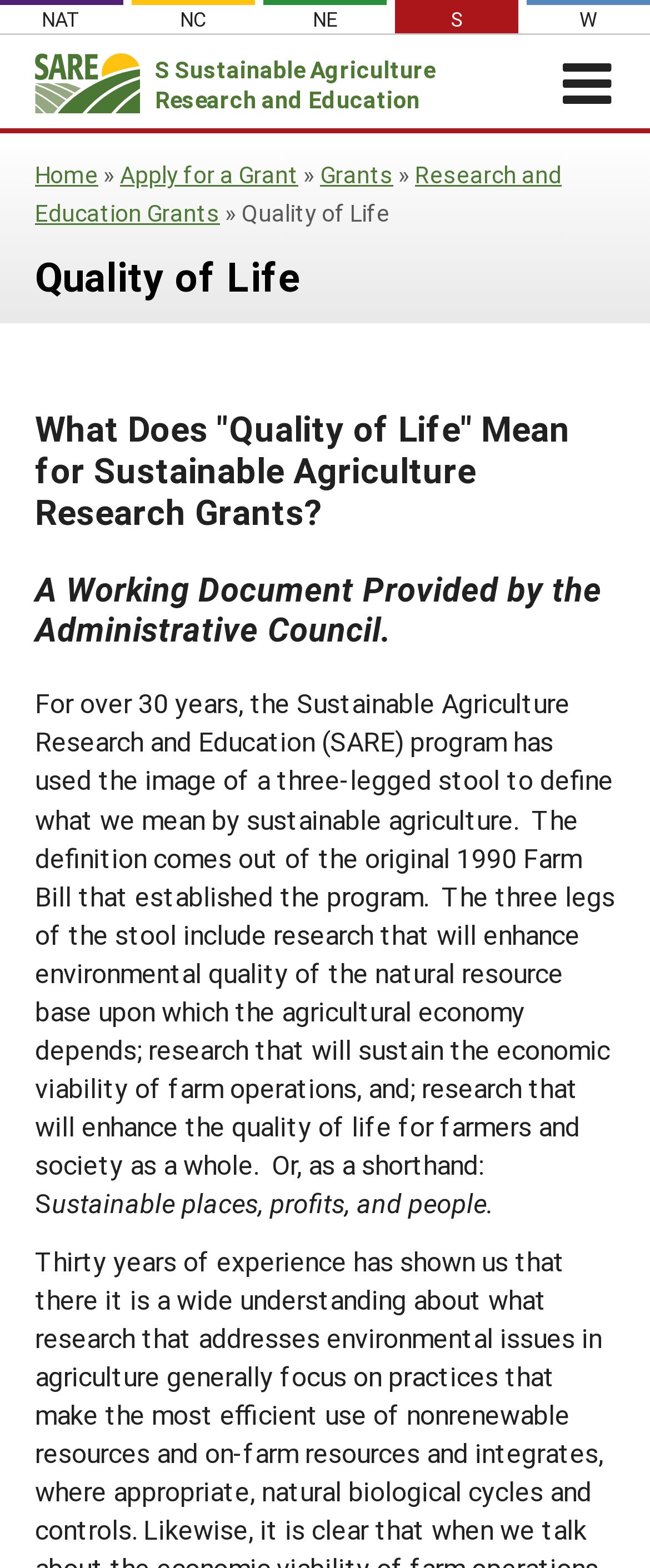What are the three legs of the stool?
Look at the image and provide a short answer using one word or a phrase.

environmental quality, economic viability, quality of life